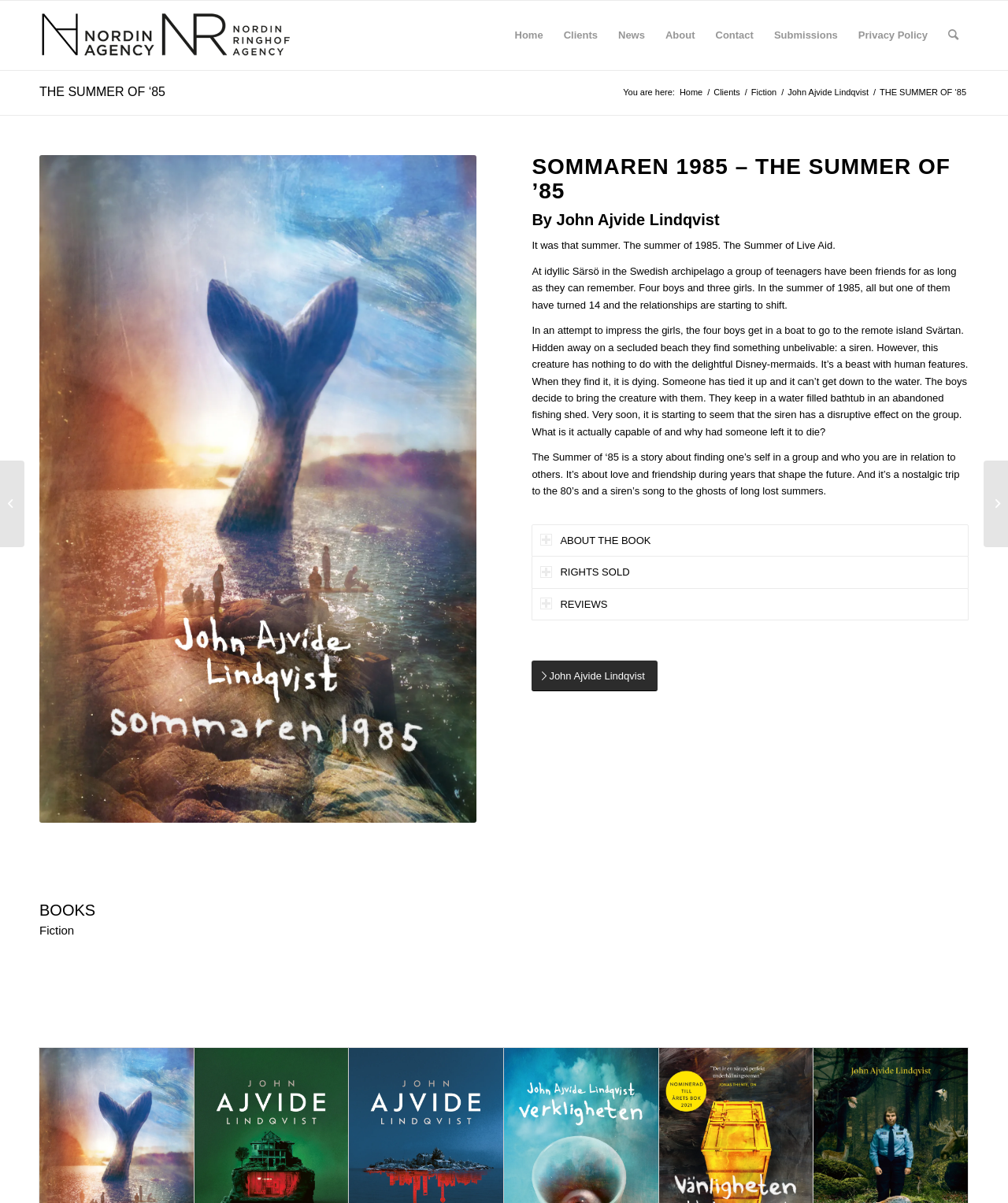Find the bounding box coordinates of the area that needs to be clicked in order to achieve the following instruction: "Go to 'DELIVER US FROM EVIL' page". The coordinates should be specified as four float numbers between 0 and 1, i.e., [left, top, right, bottom].

[0.0, 0.383, 0.024, 0.455]